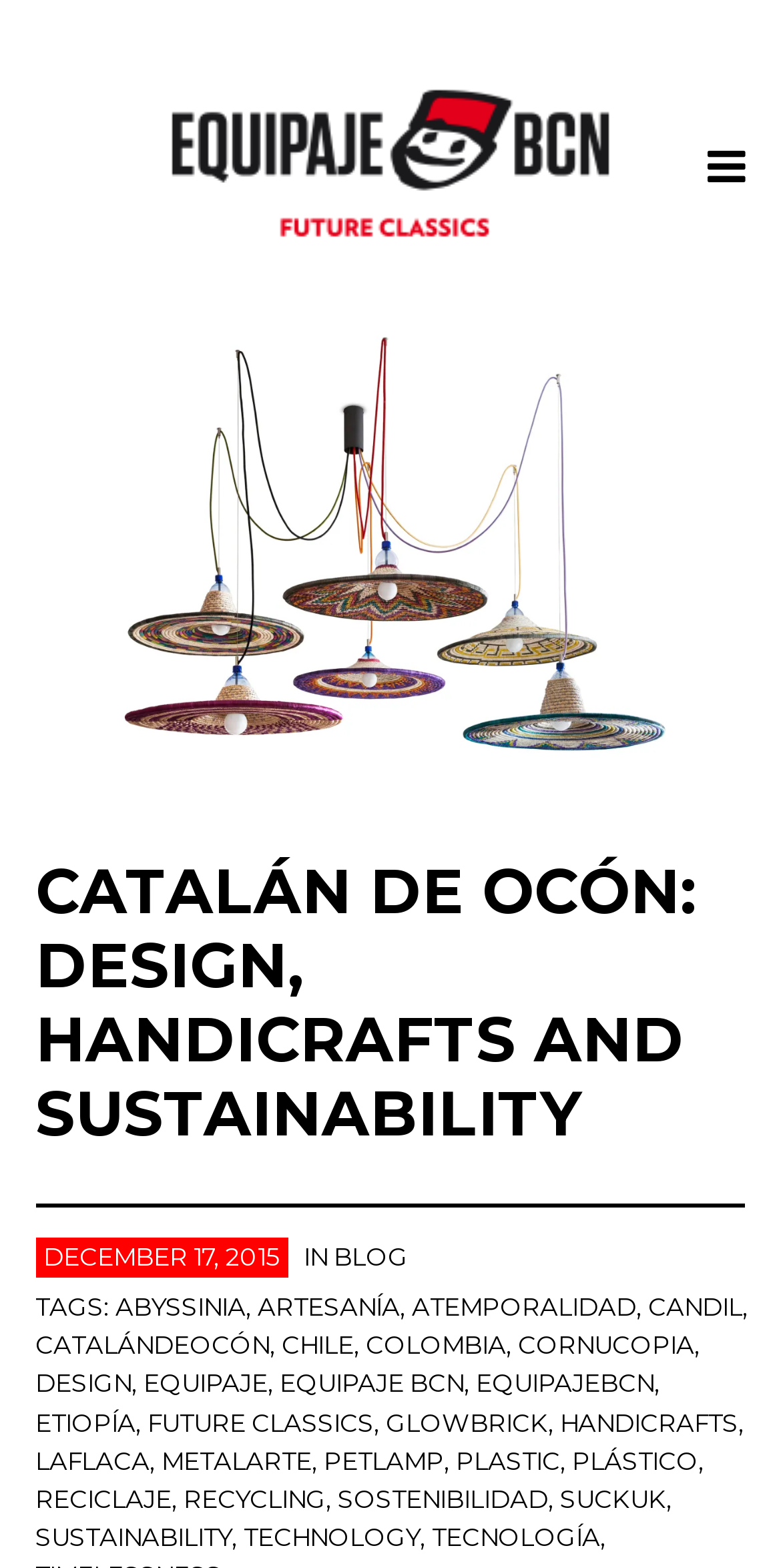What is the name of the designer?
Give a single word or phrase as your answer by examining the image.

Álvaro Catalán de Ocón